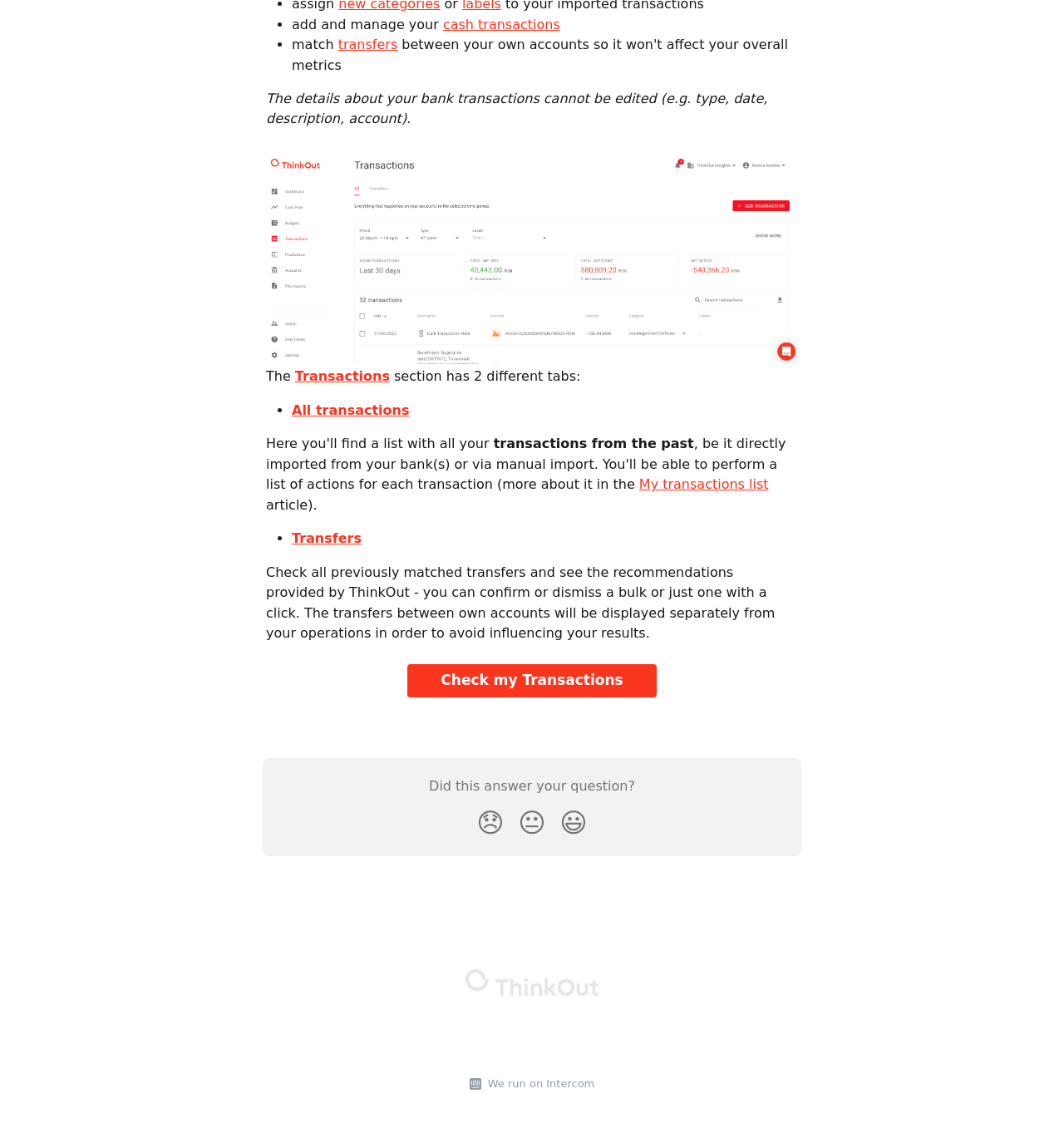Using the format (top-left x, top-left y, bottom-right x, bottom-right y), and given the element description, identify the bounding box coordinates within the screenshot: Check my Transactions

[0.383, 0.586, 0.617, 0.615]